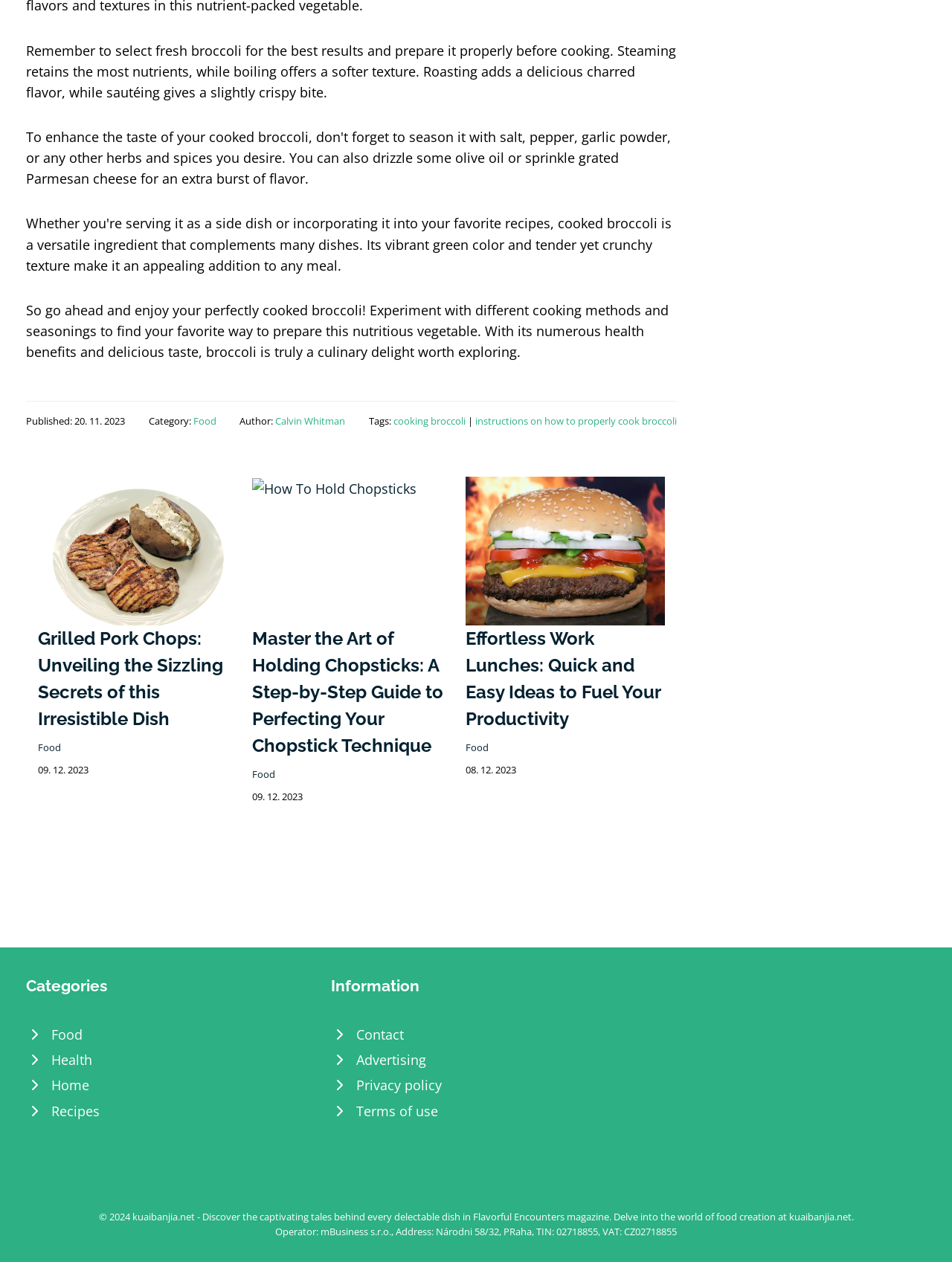Determine the bounding box coordinates for the clickable element required to fulfill the instruction: "Read the article about Grilled Pork Chops". Provide the coordinates as four float numbers between 0 and 1, i.e., [left, top, right, bottom].

[0.04, 0.433, 0.249, 0.447]